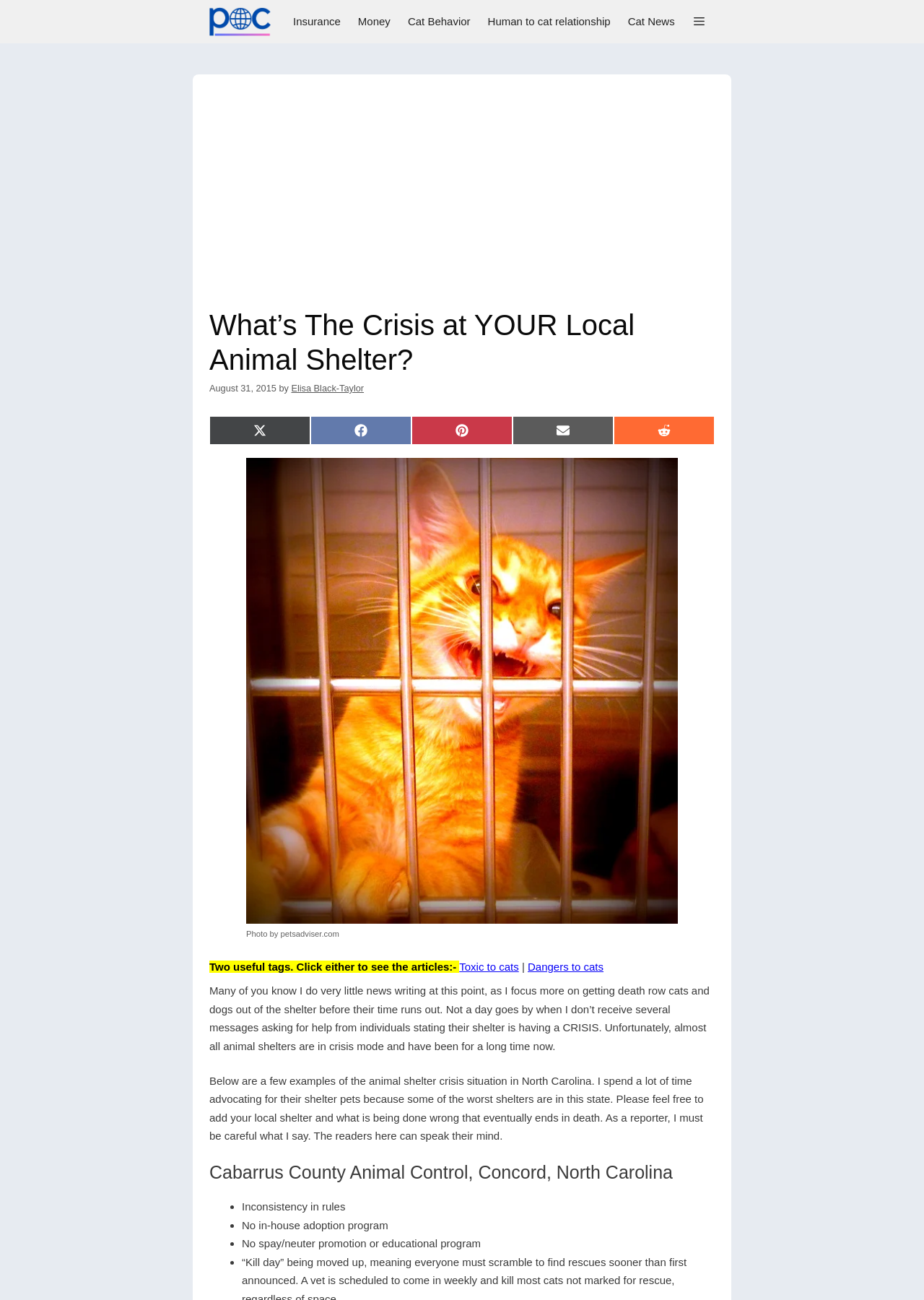Locate the bounding box coordinates of the clickable area needed to fulfill the instruction: "Click the link to Dangers to cats".

[0.571, 0.739, 0.653, 0.748]